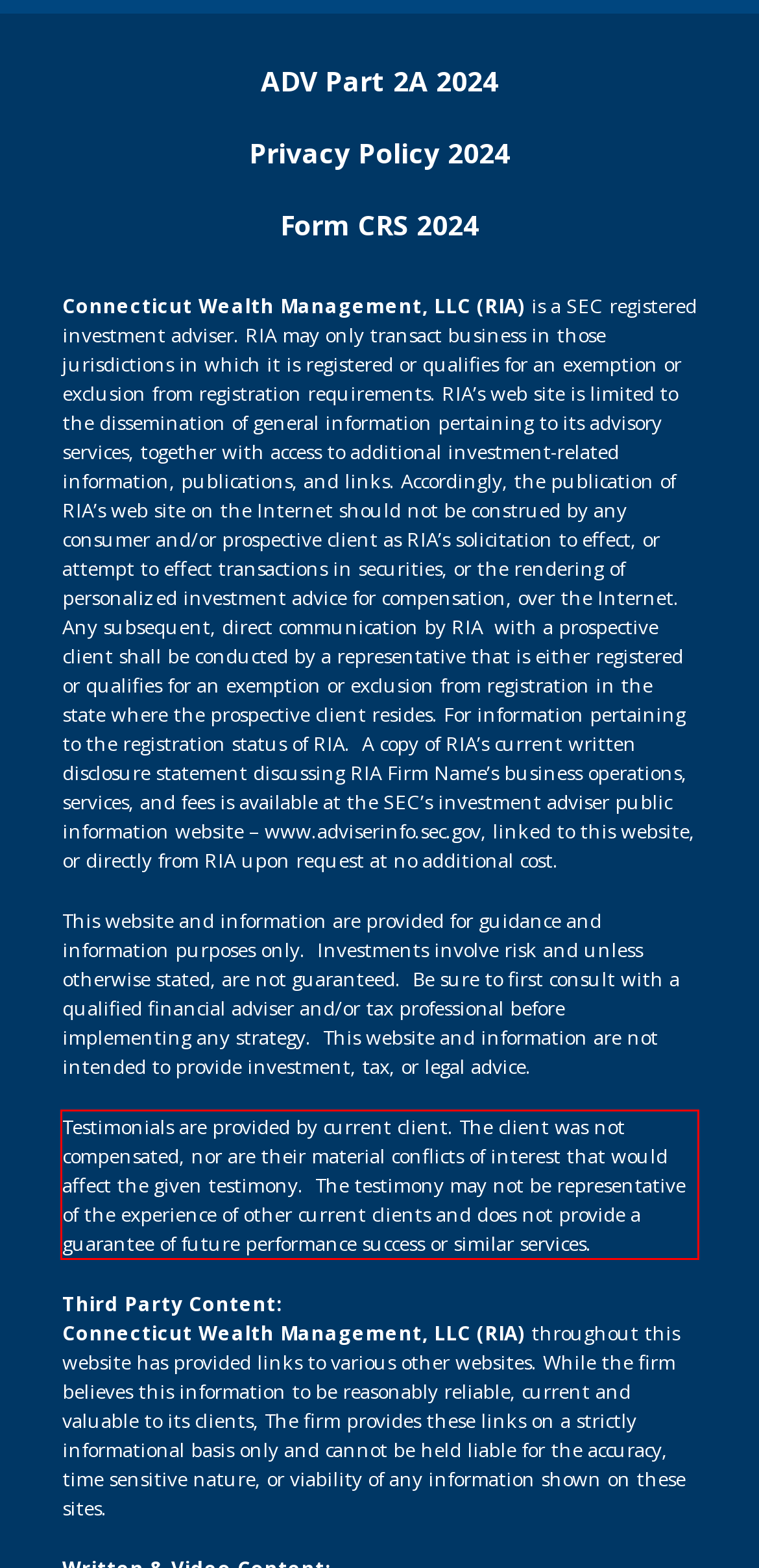Look at the webpage screenshot and recognize the text inside the red bounding box.

Testimonials are provided by current client. The client was not compensated, nor are their material conflicts of interest that would affect the given testimony. The testimony may not be representative of the experience of other current clients and does not provide a guarantee of future performance success or similar services.